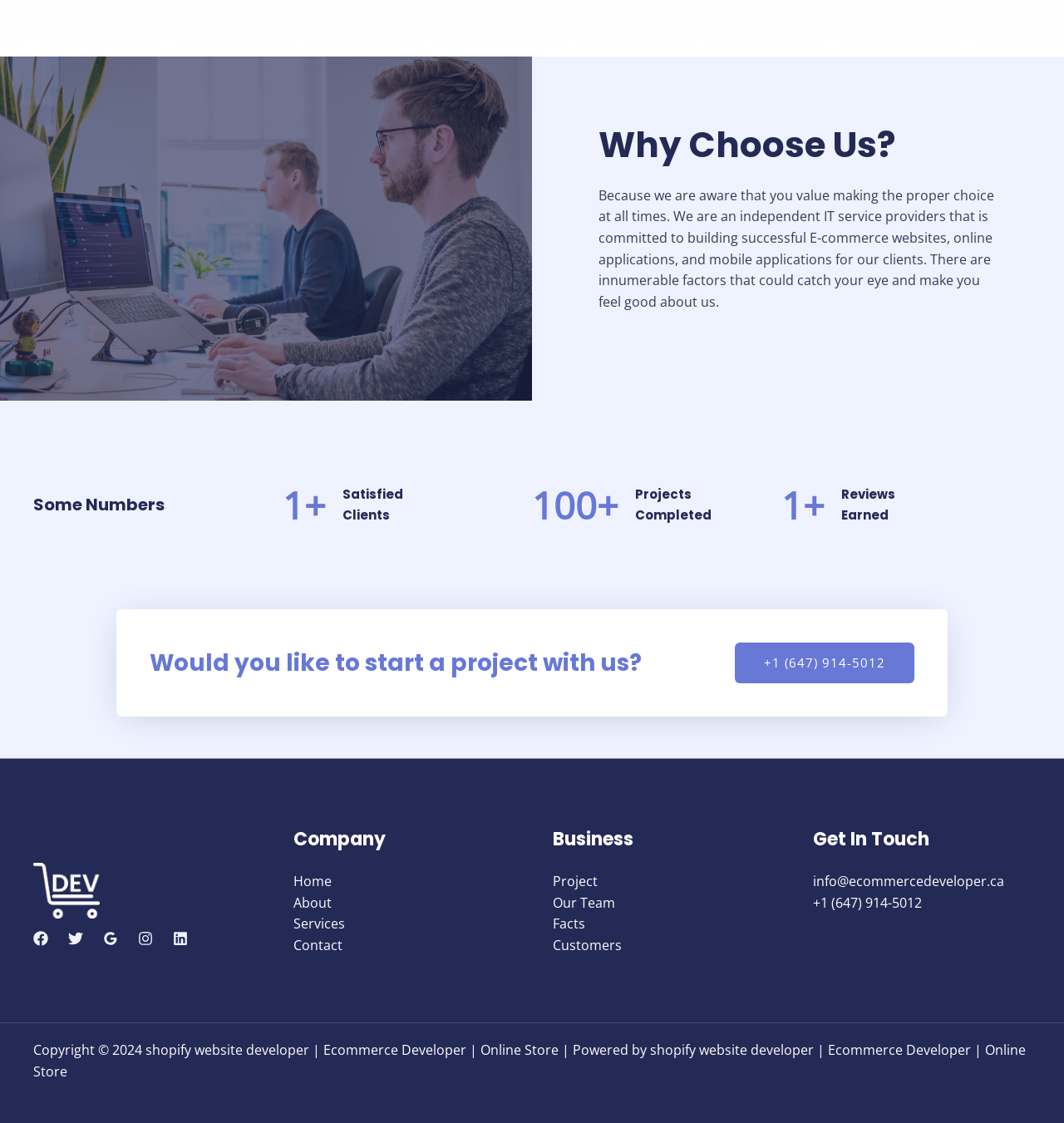Give a short answer using one word or phrase for the question:
How many satisfied clients does the company have?

100